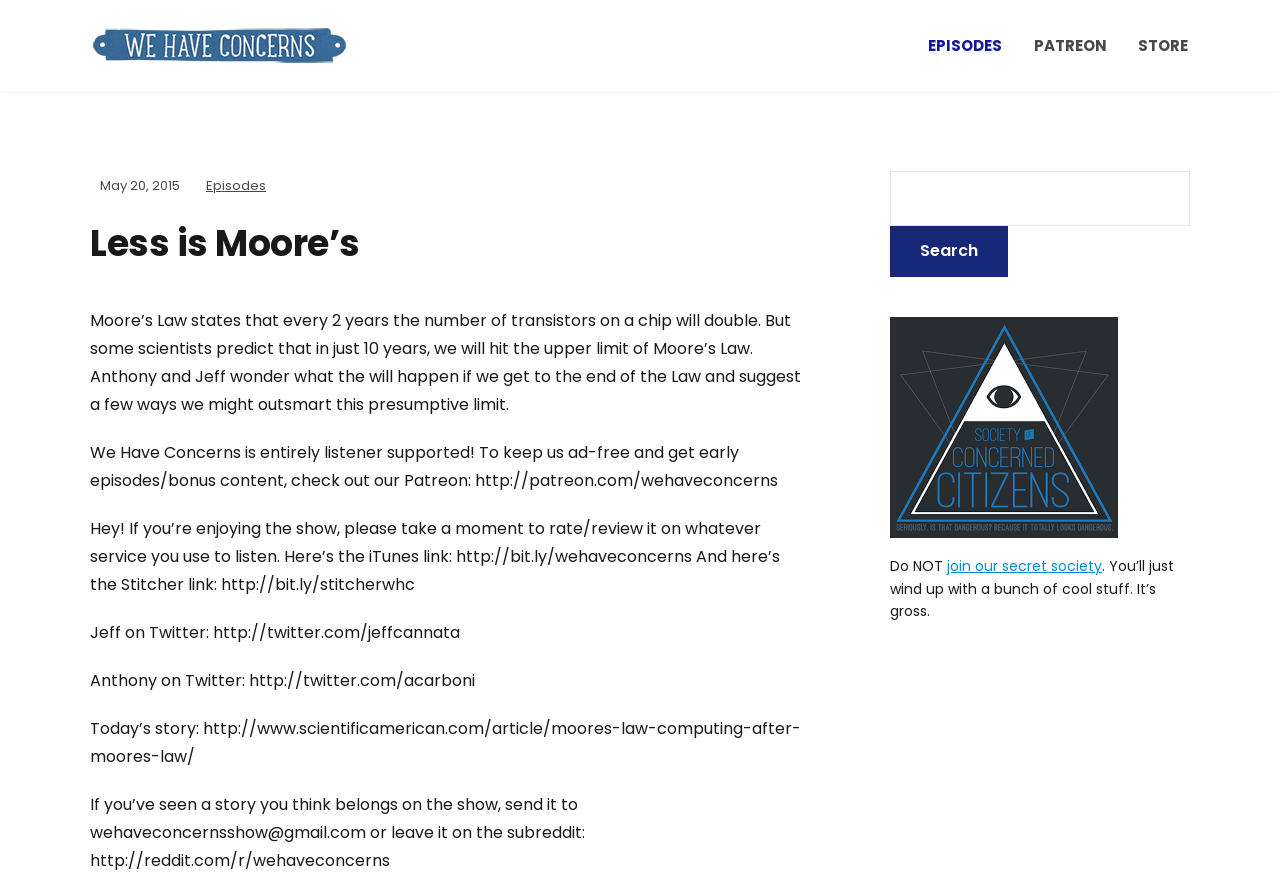Please indicate the bounding box coordinates for the clickable area to complete the following task: "Visit Patreon". The coordinates should be specified as four float numbers between 0 and 1, i.e., [left, top, right, bottom].

[0.806, 0.023, 0.866, 0.08]